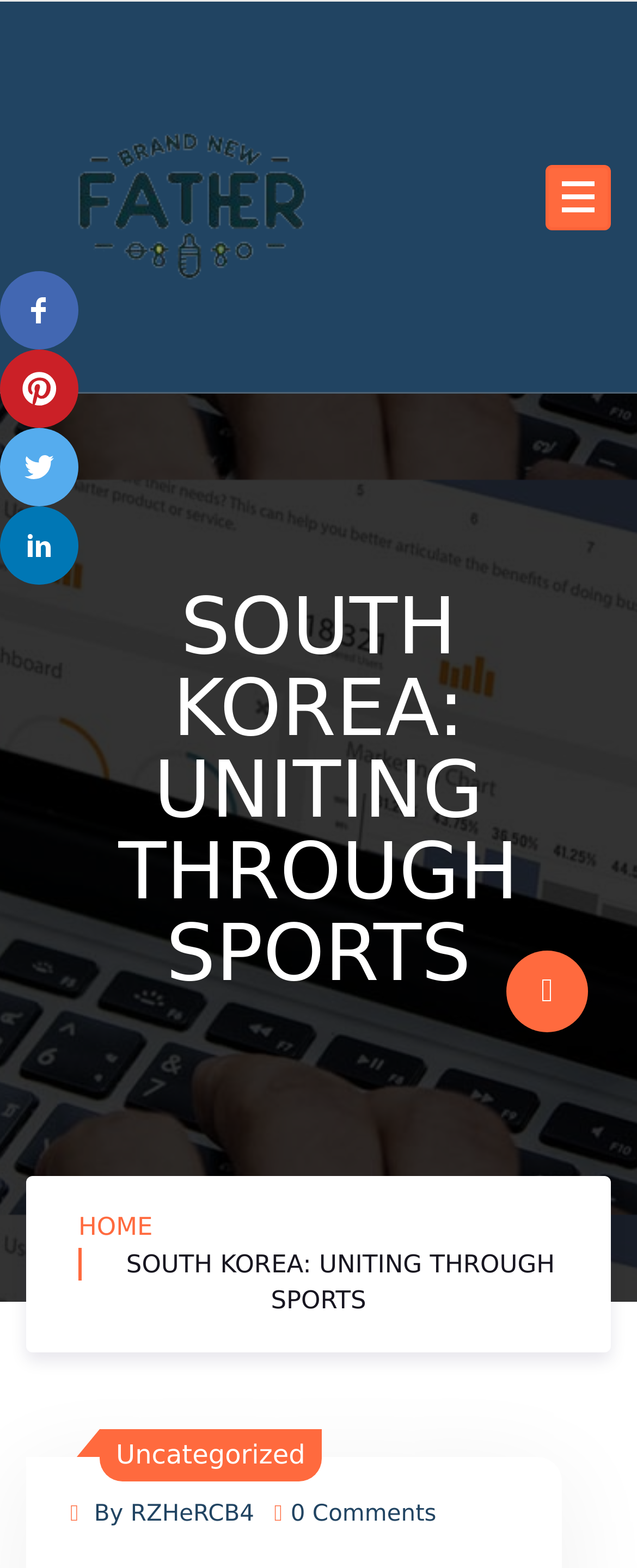Determine the bounding box coordinates for the area you should click to complete the following instruction: "Click on the 'HOME' link".

[0.123, 0.773, 0.24, 0.792]